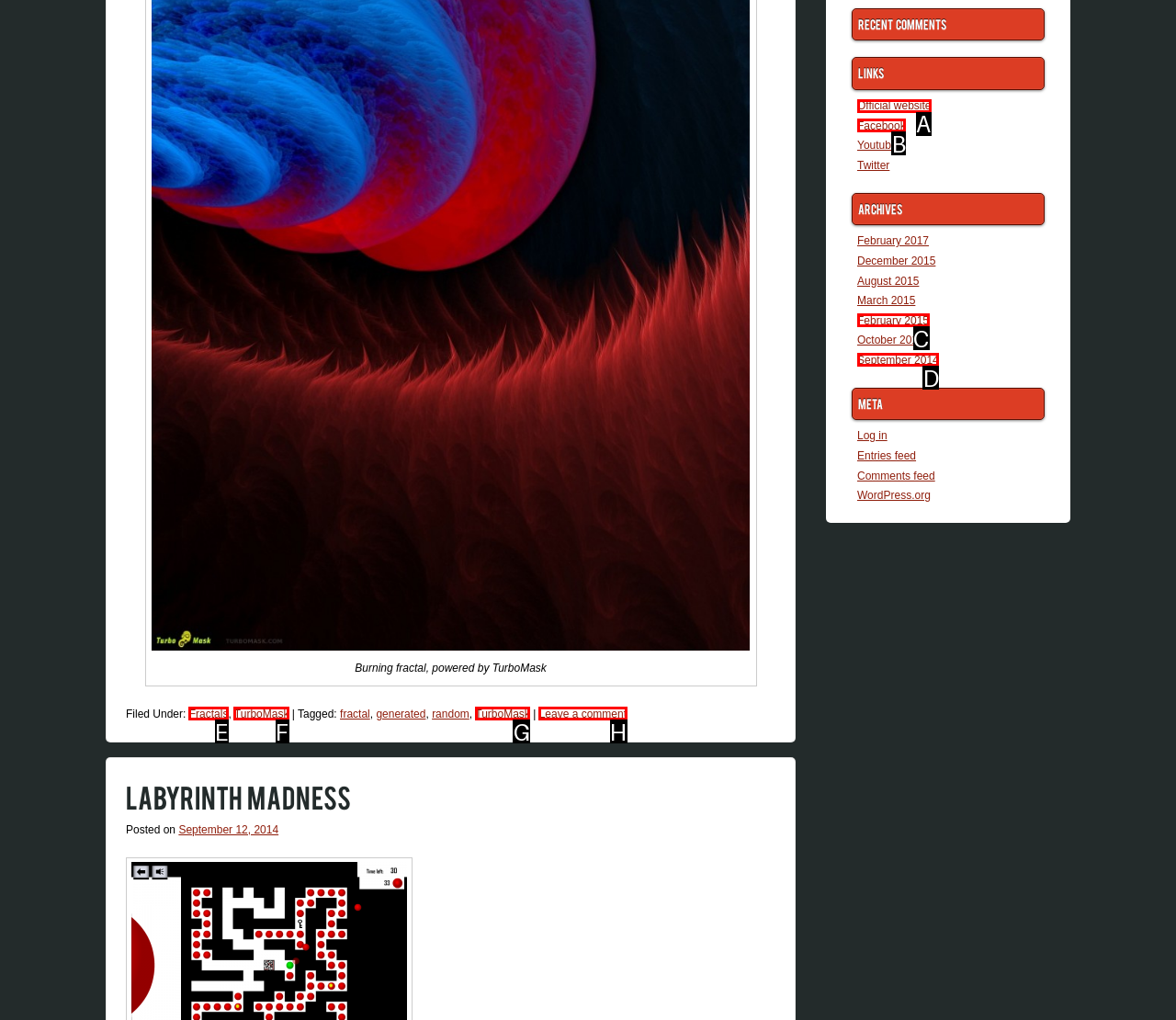Which option corresponds to the following element description: TurboMask?
Please provide the letter of the correct choice.

F